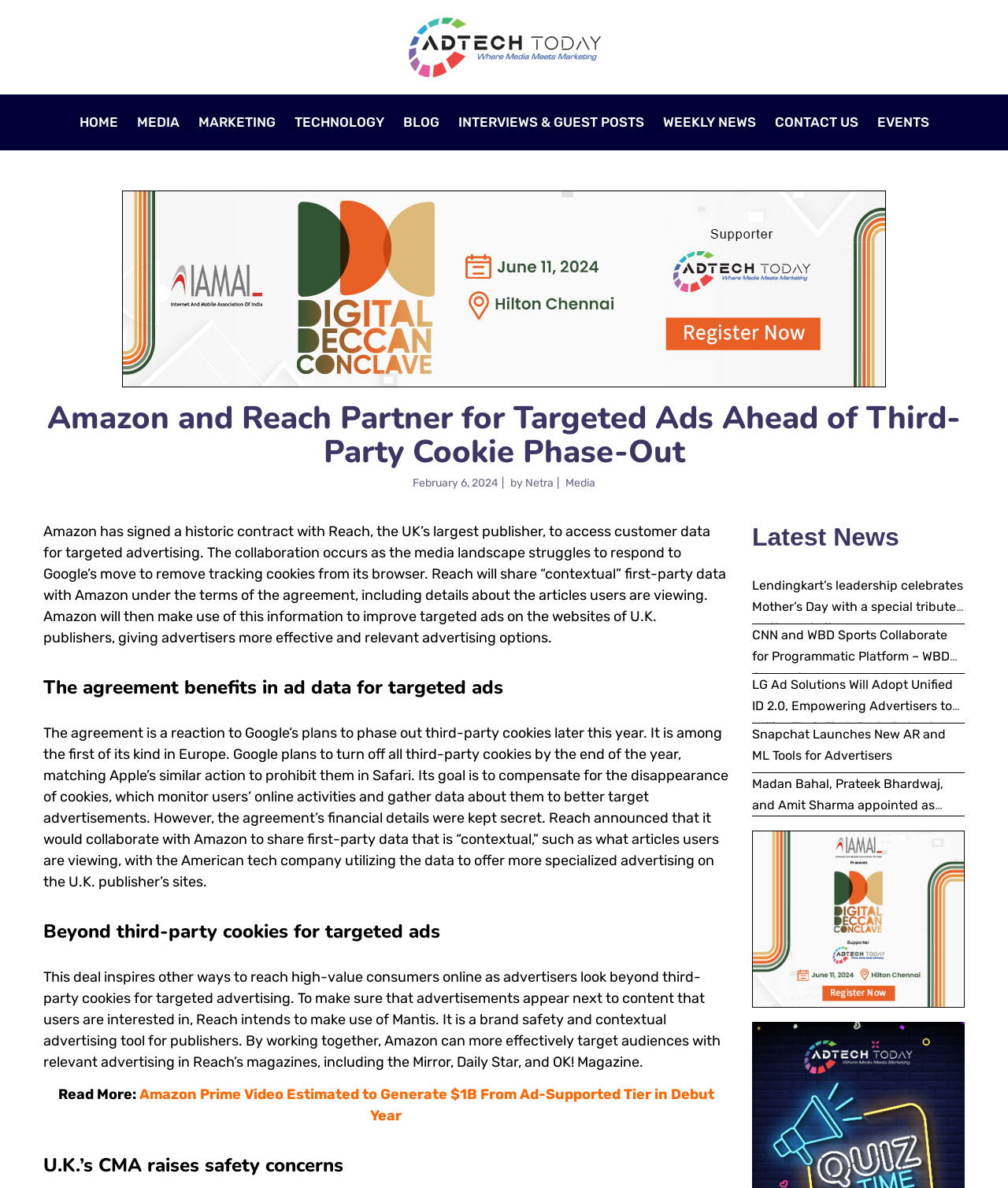Please determine the bounding box coordinates for the element with the description: "Technology".

[0.292, 0.086, 0.381, 0.12]